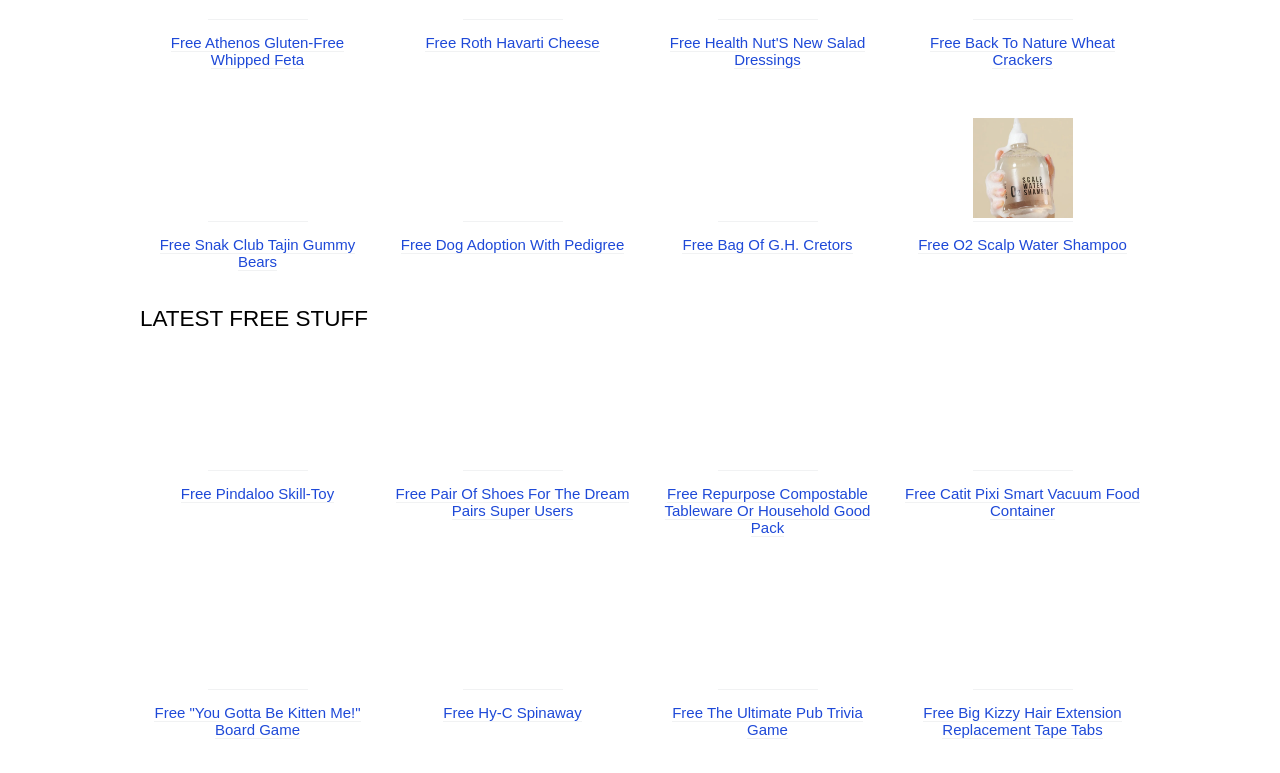Find the bounding box coordinates of the element's region that should be clicked in order to follow the given instruction: "Get free O2 Scalp Water Shampoo". The coordinates should consist of four float numbers between 0 and 1, i.e., [left, top, right, bottom].

[0.76, 0.264, 0.838, 0.287]